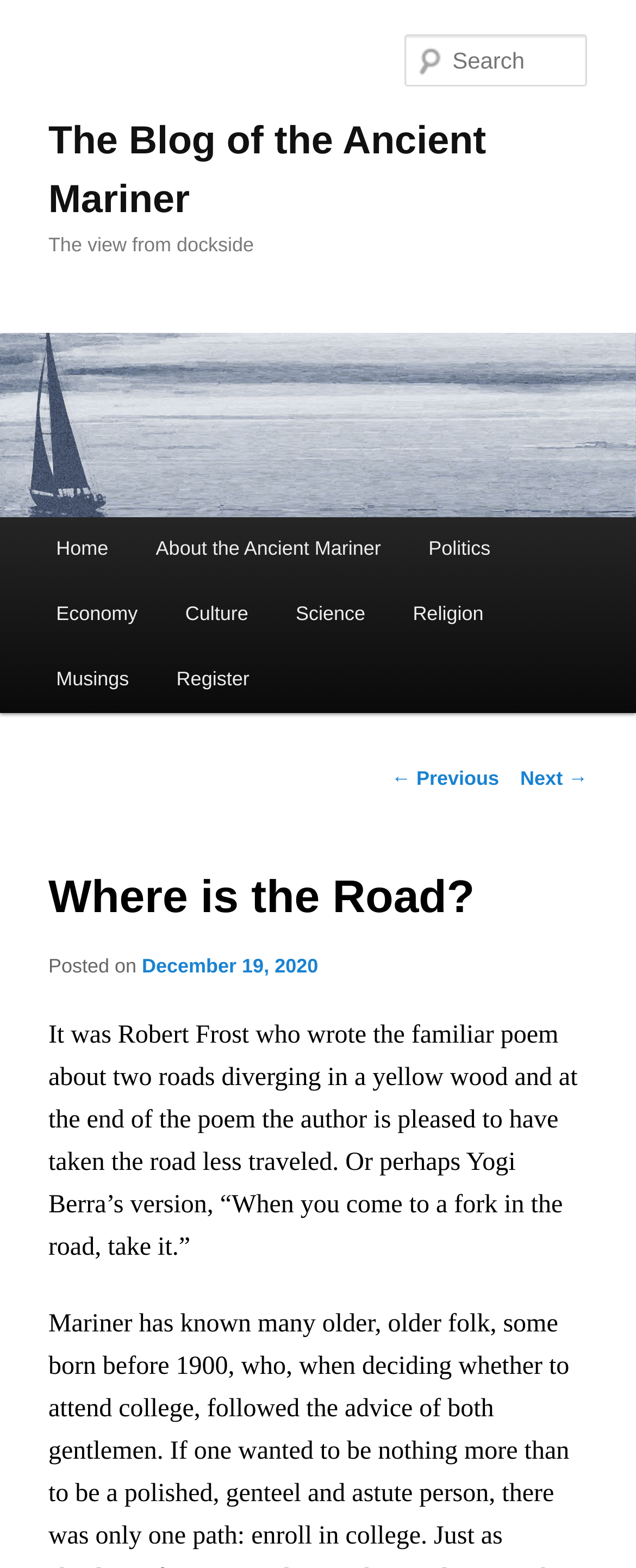Pinpoint the bounding box coordinates of the clickable element needed to complete the instruction: "View next posts". The coordinates should be provided as four float numbers between 0 and 1: [left, top, right, bottom].

[0.818, 0.489, 0.924, 0.503]